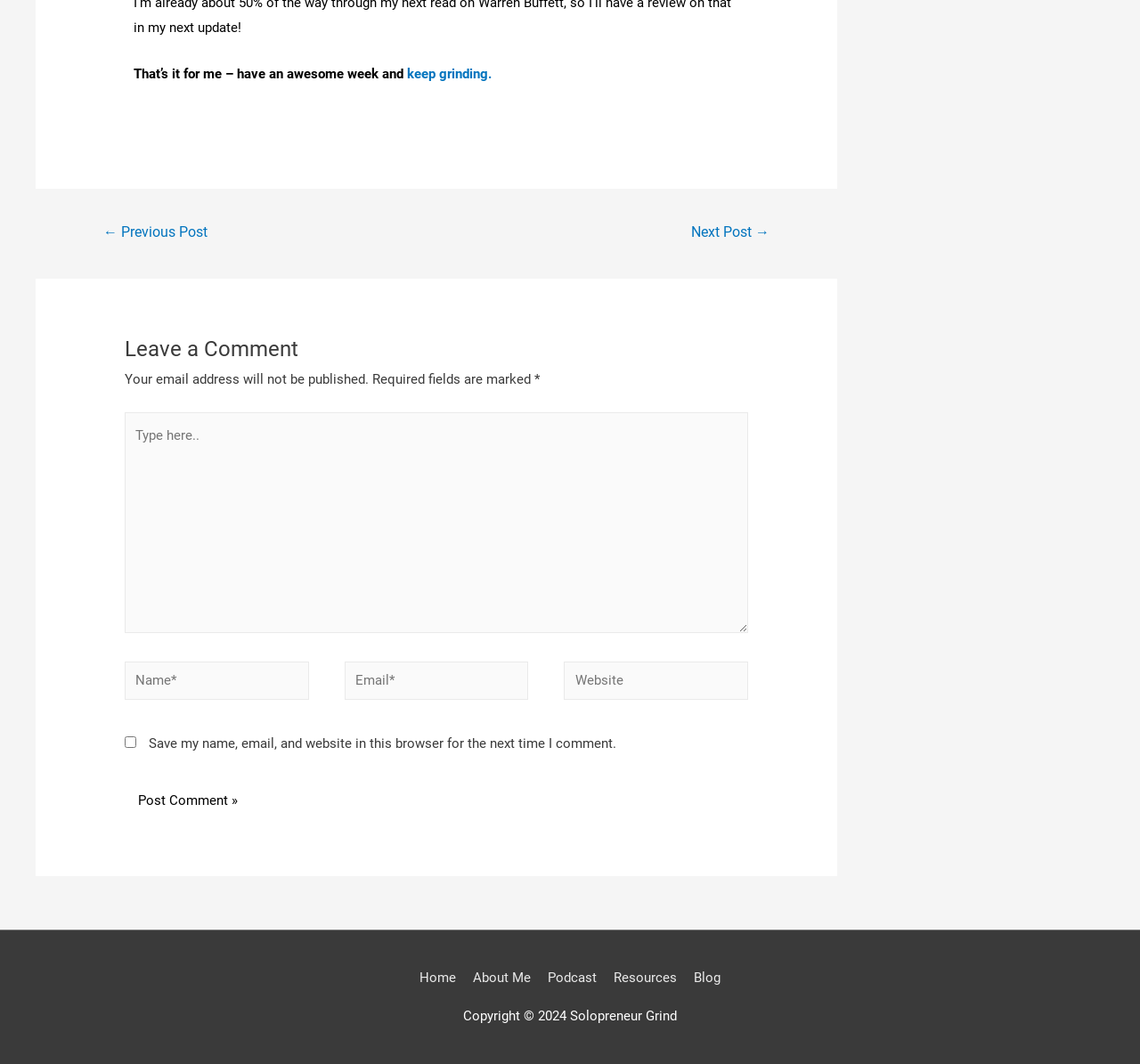Identify and provide the bounding box for the element described by: "← Previous Post".

[0.072, 0.204, 0.201, 0.235]